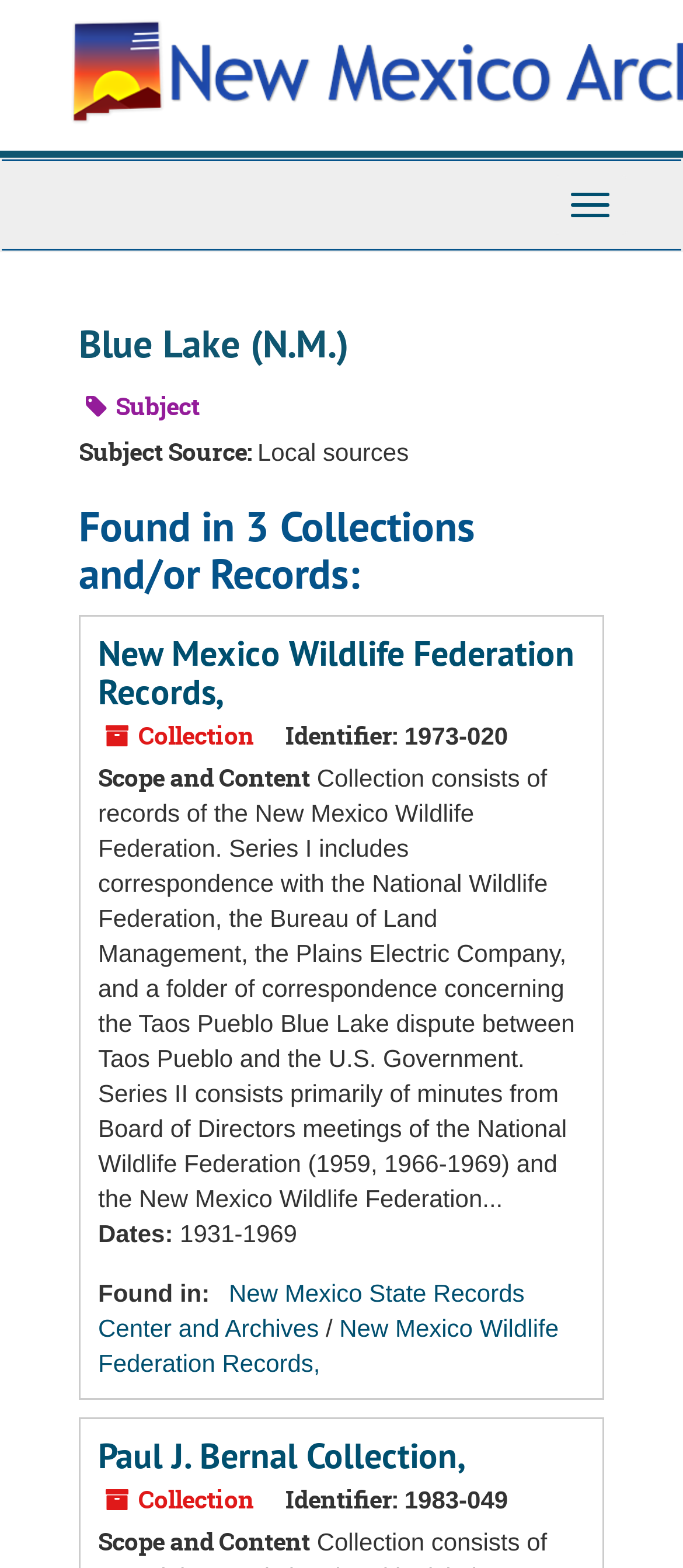What is the main heading displayed on the webpage? Please provide the text.

Blue Lake (N.M.)